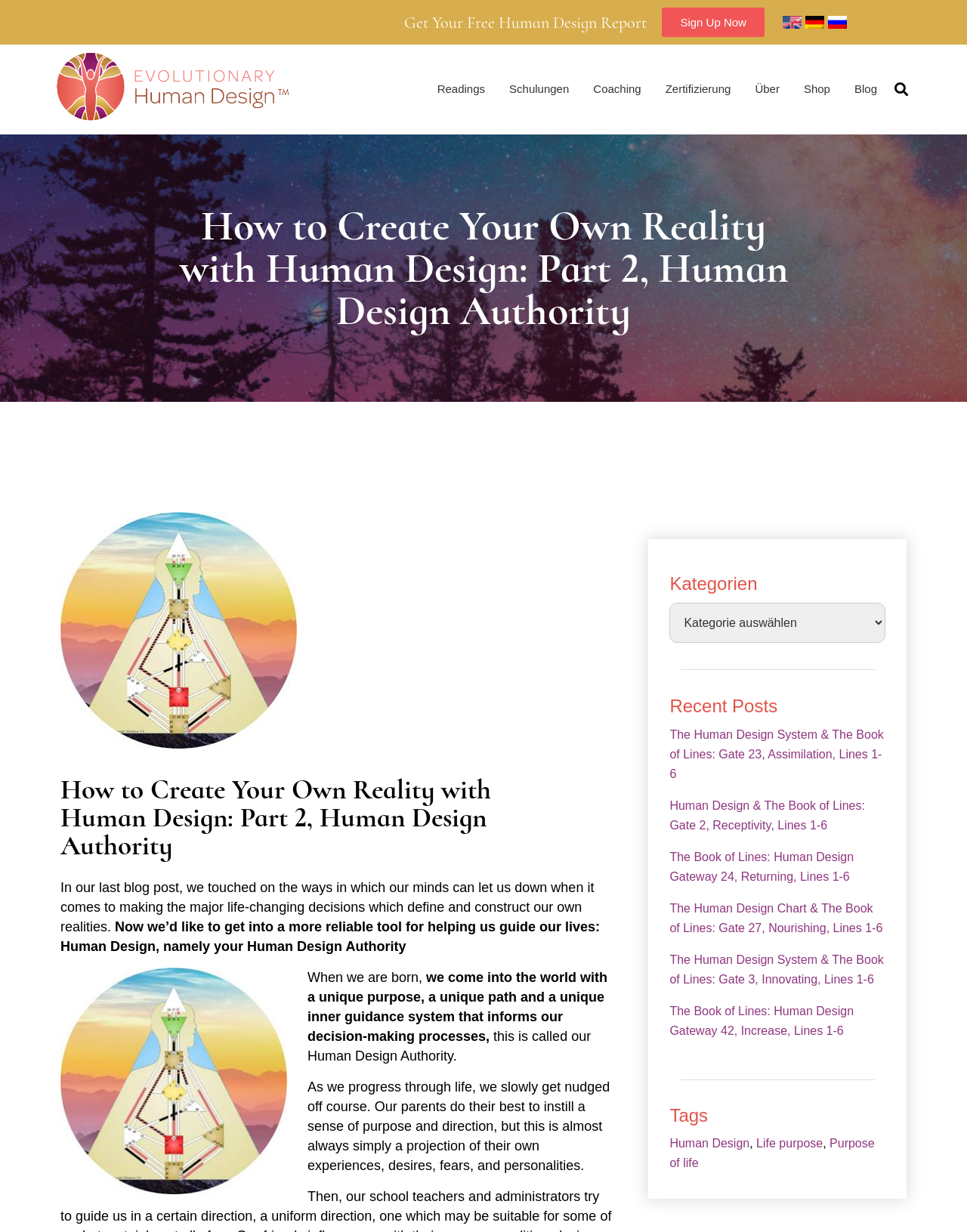Generate a comprehensive description of the webpage content.

This webpage is about Human Design, a tool for guiding life and making decisions. At the top, there is a heading "Get Your Free Human Design Report" with a "Sign Up Now" link next to it. On the top right, there is a navigation menu with language options, including English, Deutsch, and Russisch, each with a corresponding flag icon.

Below the navigation menu, there are several links to different sections of the website, including "Readings", "Schulungen", "Coaching", "Zertifizierung", "Über", "Shop", "Blog", and a search bar.

The main content of the webpage is divided into two sections. On the left, there is an image of Human Design Authority, and below it, there are several paragraphs of text discussing how Human Design can help guide life and make decisions. The text explains that when we are born, we have a unique purpose and inner guidance system, but as we progress through life, we can get nudged off course. It introduces the concept of Human Design Authority as a reliable tool for making decisions.

On the right, there are several sections, including "Kategorien" with a dropdown menu, "Recent Posts" with five links to different blog posts, and "Tags" with three links to related topics, including Human Design, Life purpose, and Purpose of life.